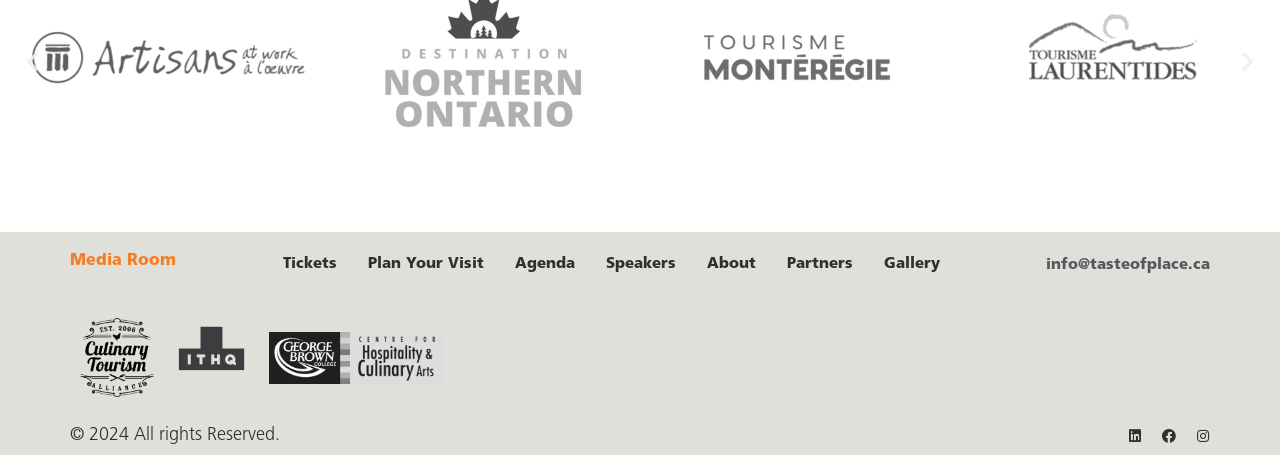Provide a brief response in the form of a single word or phrase:
What is the text on the top-left button?

Previous slide